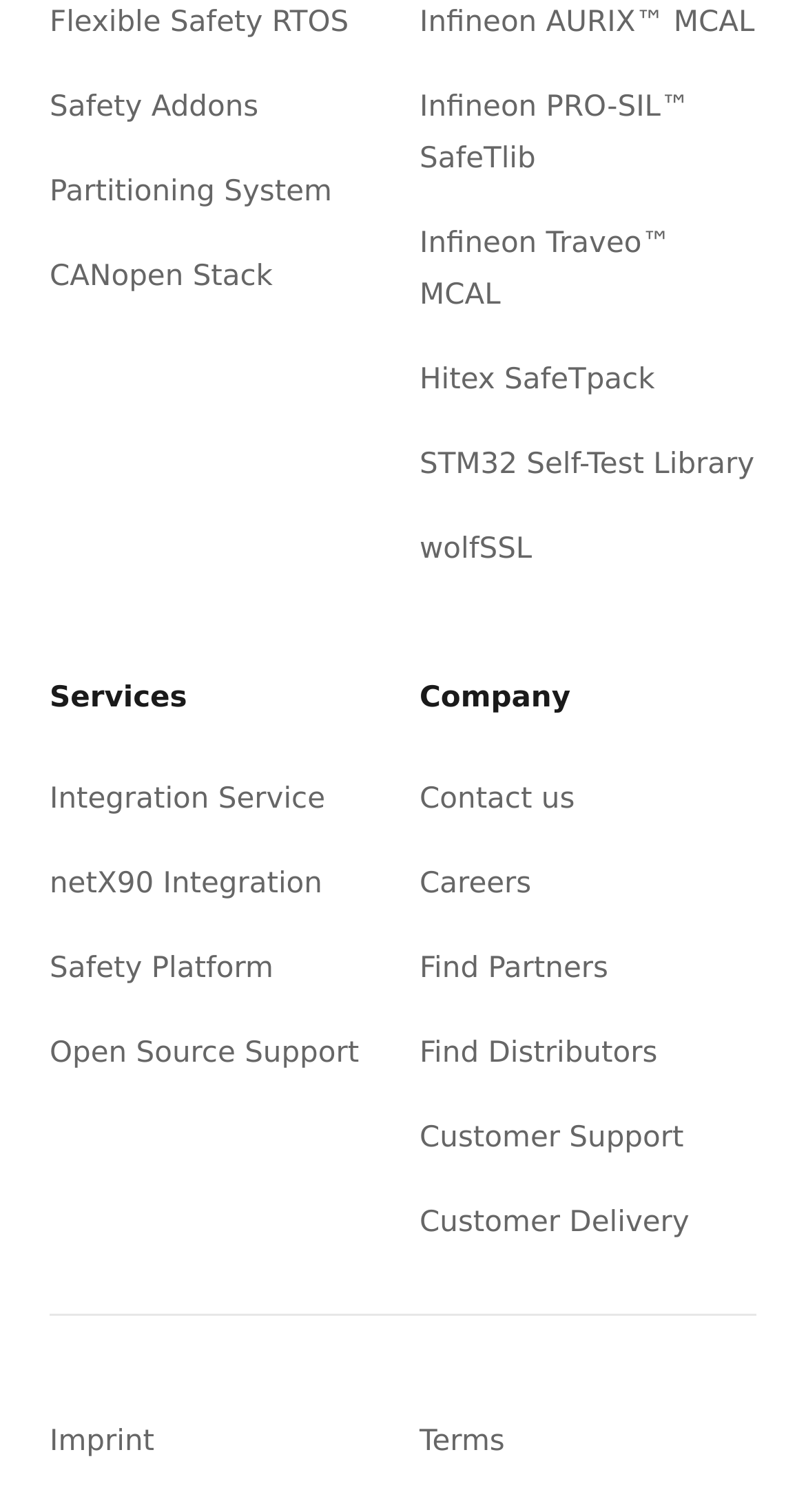Locate the bounding box of the UI element defined by this description: "Infineon Traveo™ MCAL". The coordinates should be given as four float numbers between 0 and 1, formatted as [left, top, right, bottom].

[0.521, 0.15, 0.832, 0.206]